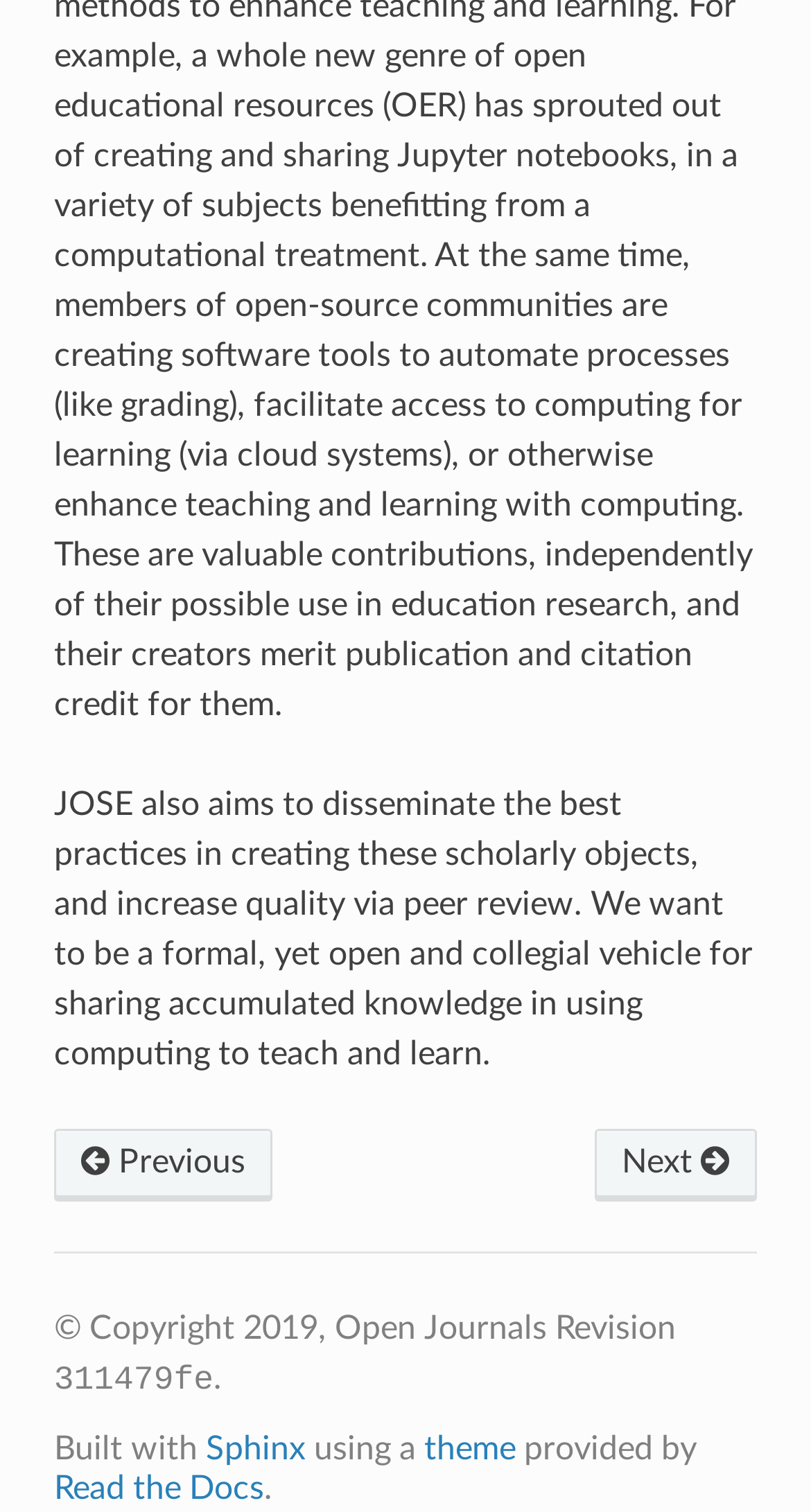Using the element description: "Read the Docs", determine the bounding box coordinates. The coordinates should be in the format [left, top, right, bottom], with values between 0 and 1.

[0.066, 0.973, 0.325, 0.995]